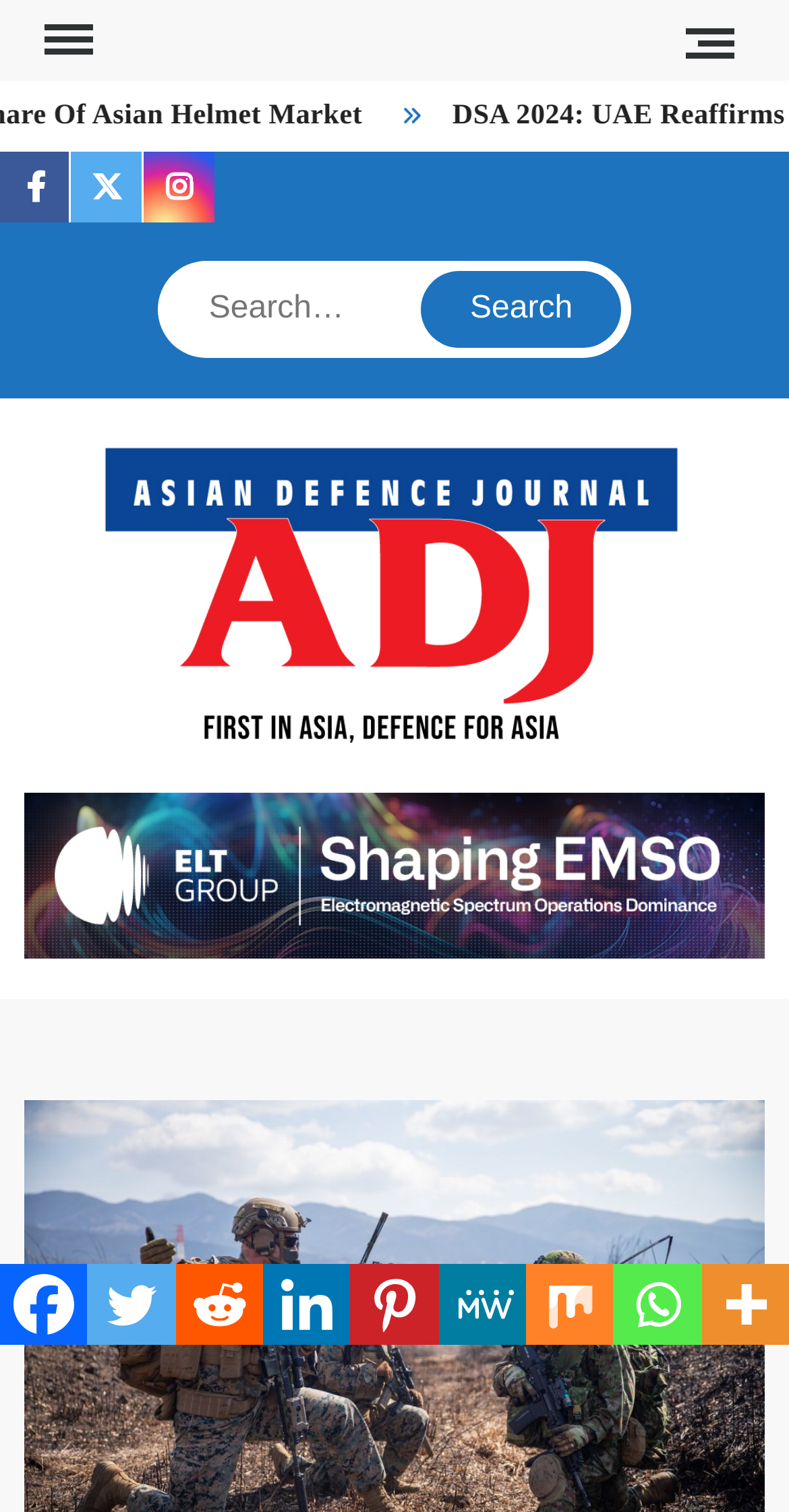Please specify the bounding box coordinates of the clickable section necessary to execute the following command: "Follow on Twitter".

[0.111, 0.836, 0.222, 0.889]